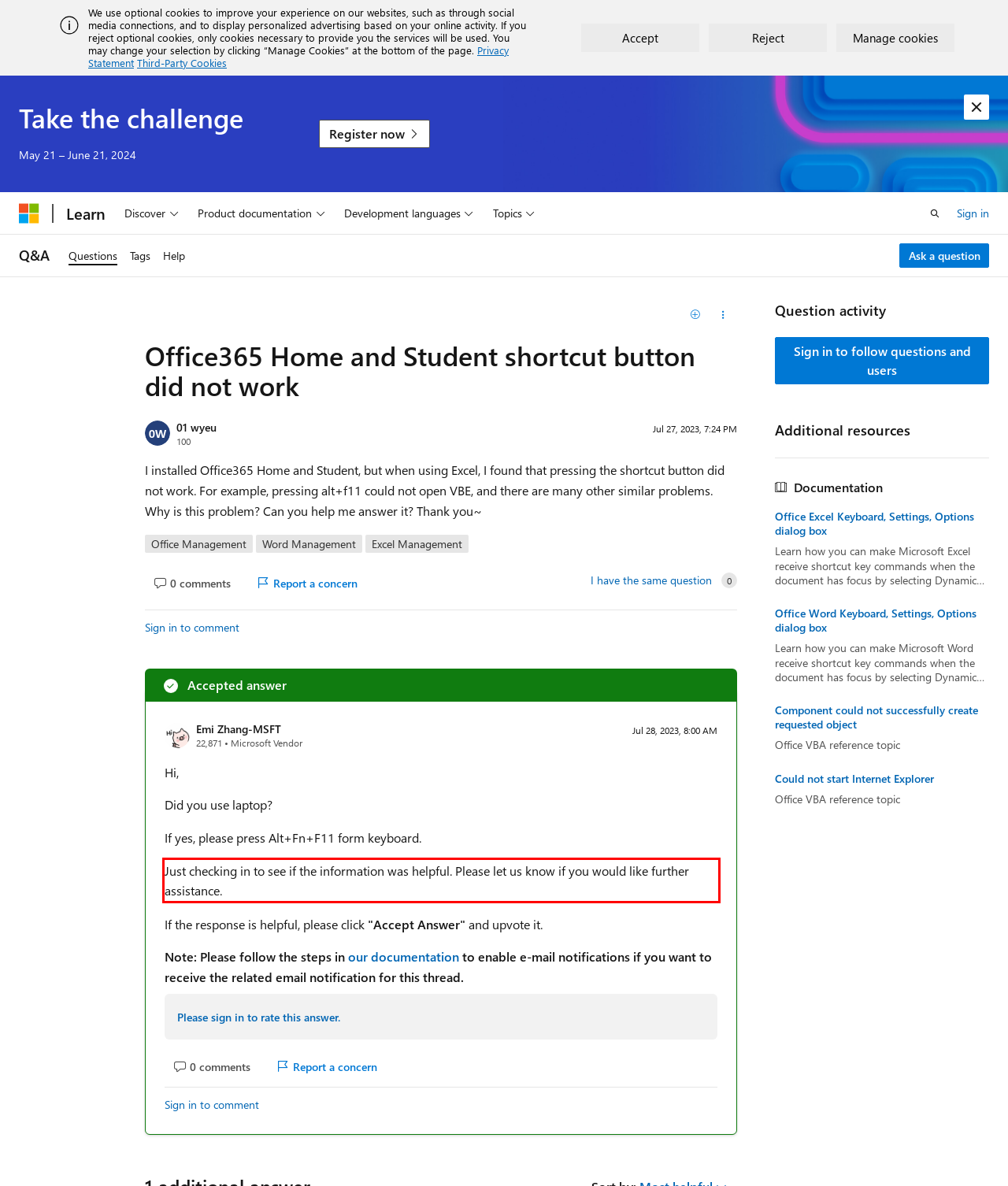You are given a screenshot showing a webpage with a red bounding box. Perform OCR to capture the text within the red bounding box.

Just checking in to see if the information was helpful. Please let us know if you would like further assistance.